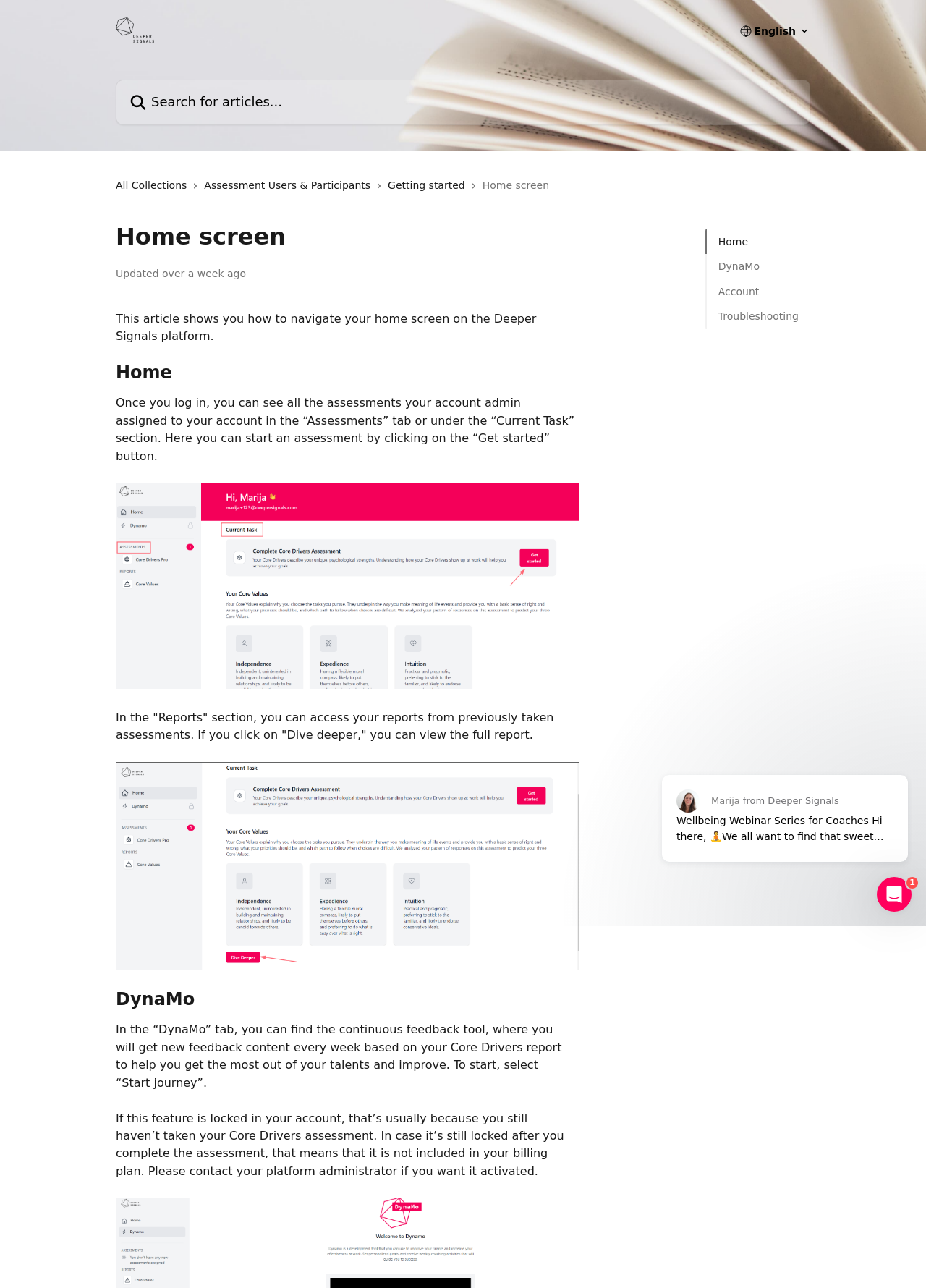Please locate the bounding box coordinates of the element that should be clicked to complete the given instruction: "Search for articles".

[0.125, 0.062, 0.875, 0.097]